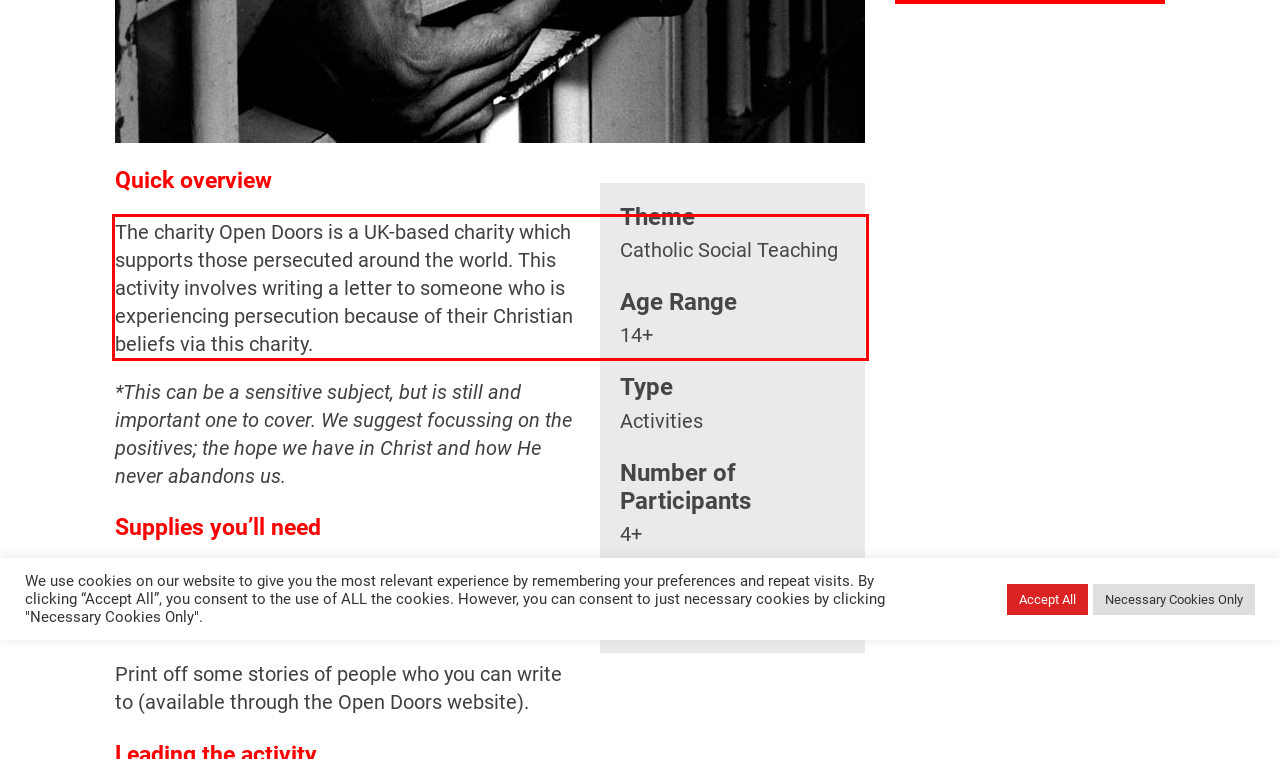You have a webpage screenshot with a red rectangle surrounding a UI element. Extract the text content from within this red bounding box.

The charity Open Doors is a UK-based charity which supports those persecuted around the world. This activity involves writing a letter to someone who is experiencing persecution because of their Christian beliefs via this charity.